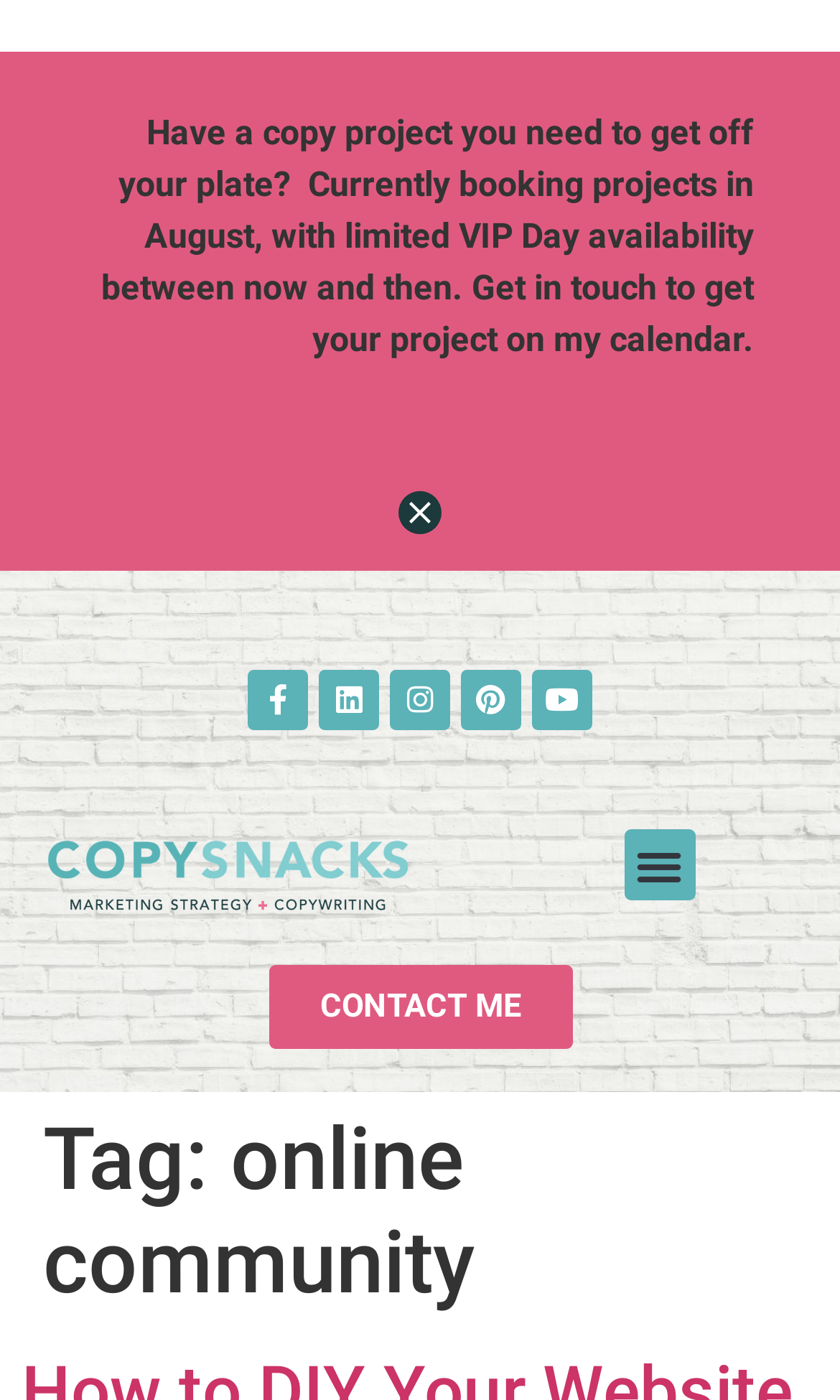What is the tag of the current webpage?
Look at the screenshot and give a one-word or phrase answer.

online community